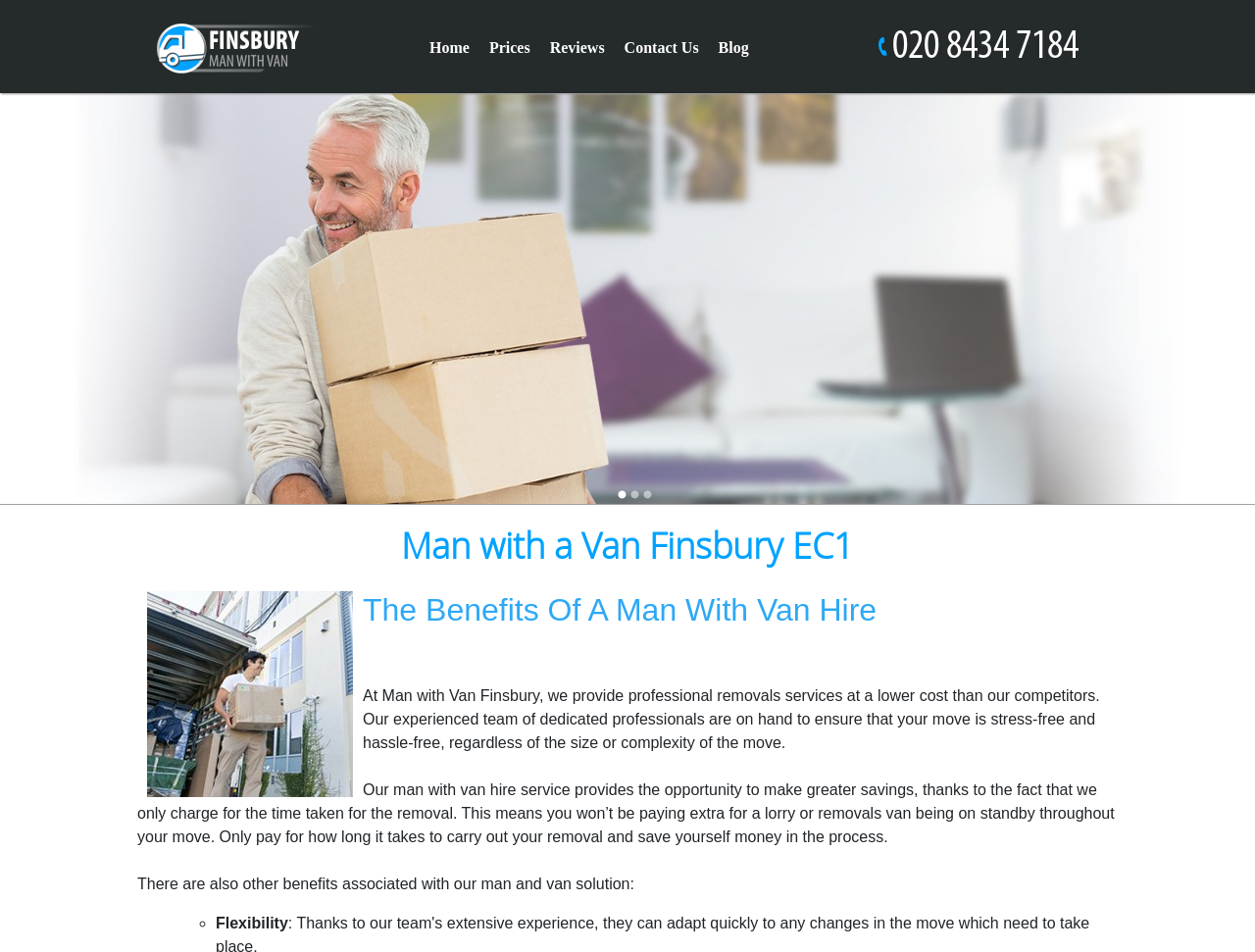How many navigation links are there?
Please give a detailed and thorough answer to the question, covering all relevant points.

There are six navigation links on the top of the webpage, which are 'Home', 'Prices', 'Reviews', 'Contact Us', 'Blog', and 'Call Now!'.